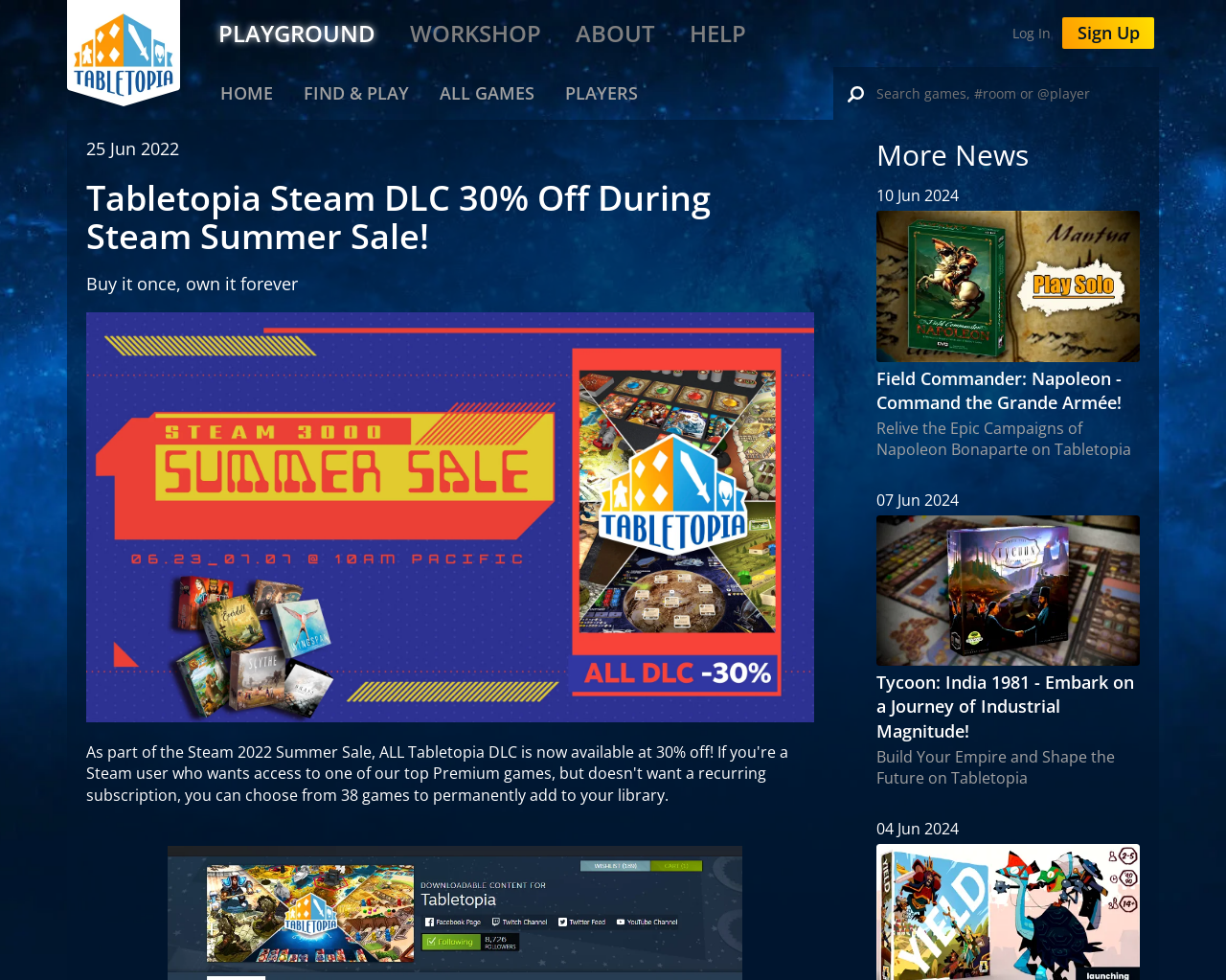Respond to the question below with a single word or phrase: How many news items are displayed on the webpage?

3